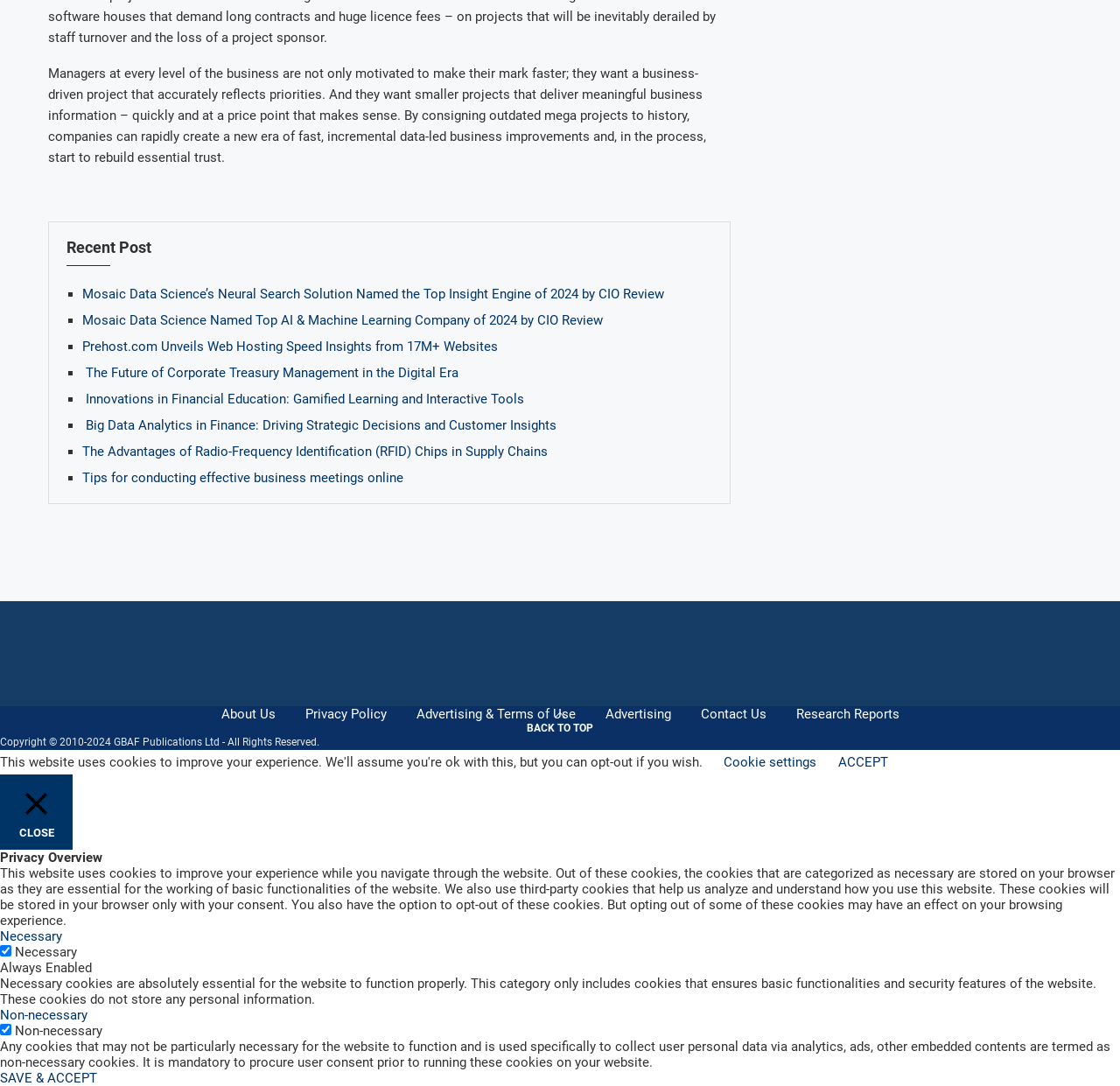Using the description: "Non-necessary", determine the UI element's bounding box coordinates. Ensure the coordinates are in the format of four float numbers between 0 and 1, i.e., [left, top, right, bottom].

[0.0, 0.928, 0.078, 0.942]